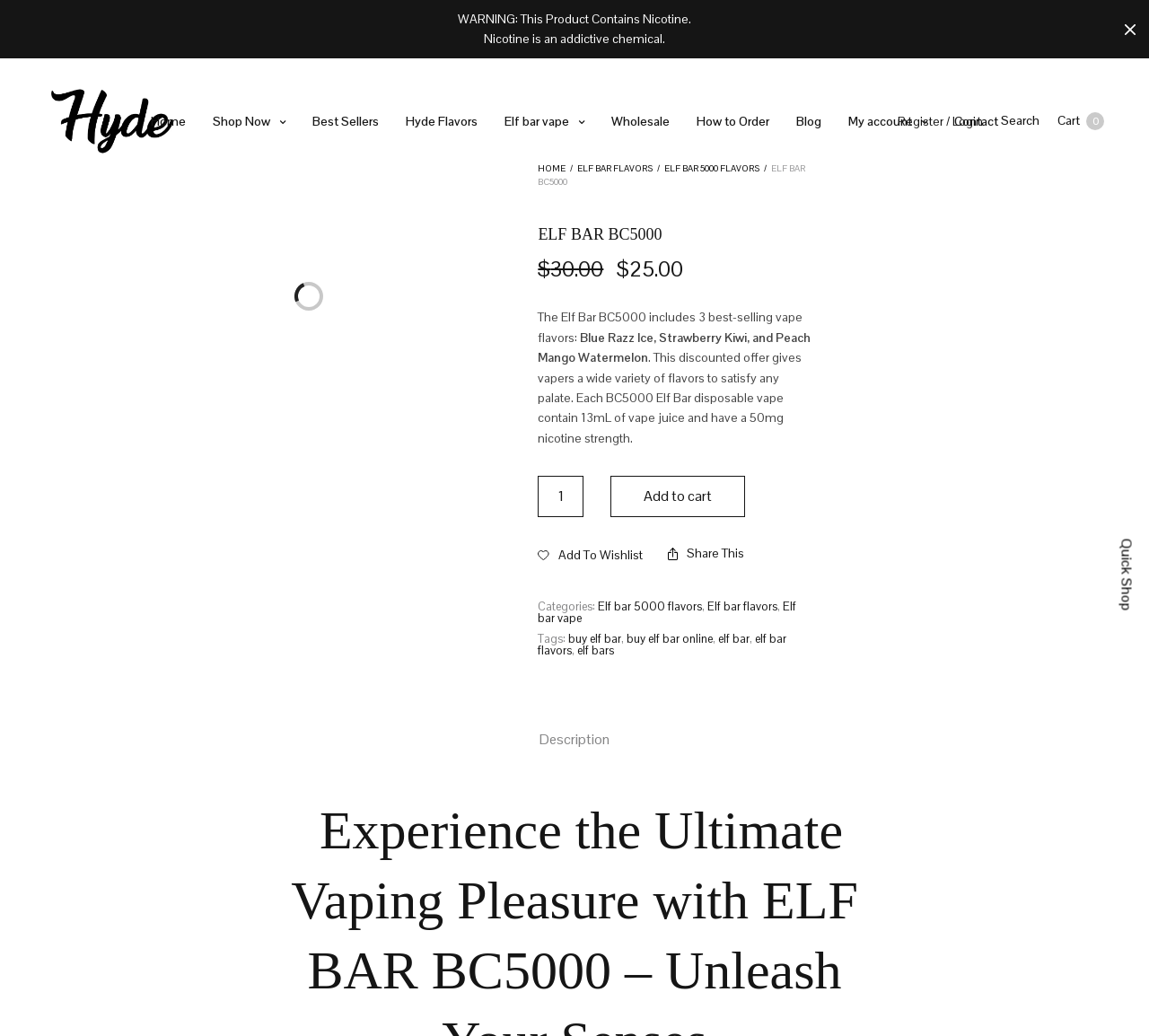Please answer the following question using a single word or phrase: What is the nicotine strength of the ELF BAR BC5000?

50mg